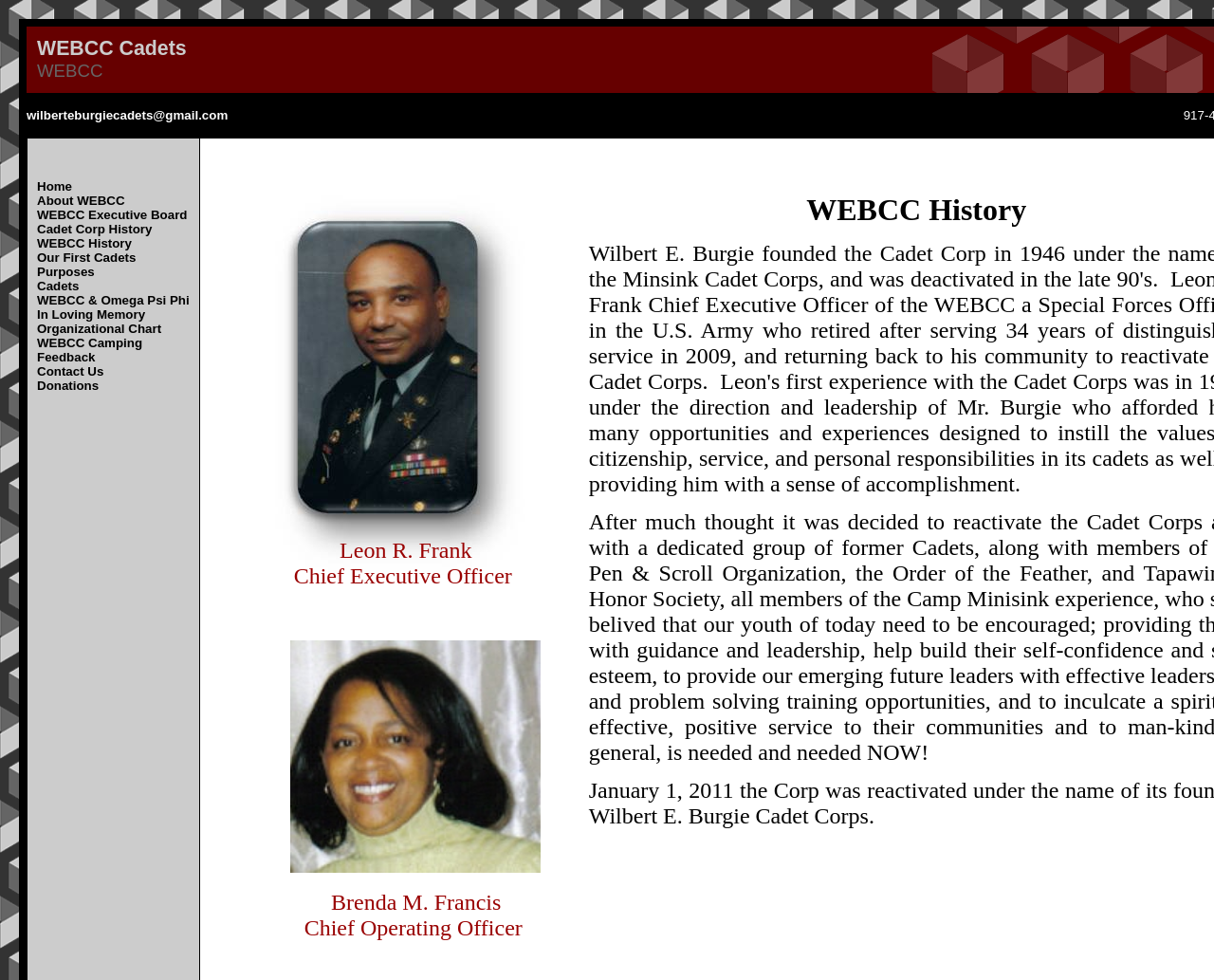Generate a comprehensive caption for the webpage you are viewing.

The webpage is titled "WEBCC Cadets" and appears to be a website for a cadet organization. At the top, there is a header section with the title "WEBCC Cadets WEBCC" in a large font. Below this, there is a contact email address "wilberteburgiecadets@gmail.com" displayed prominently.

On the left side of the page, there is a navigation menu with 13 links, including "Home", "About WEBCC", "WEBCC Executive Board", and others. These links are stacked vertically, with "Home" at the top and "Donations" at the bottom.

The layout of the page is organized into tables and cells, with the navigation menu taking up a significant portion of the left side. The rest of the page is empty, with no visible content or images. Overall, the webpage appears to be a simple, text-based website with a focus on providing information and resources for WEBCC cadets.